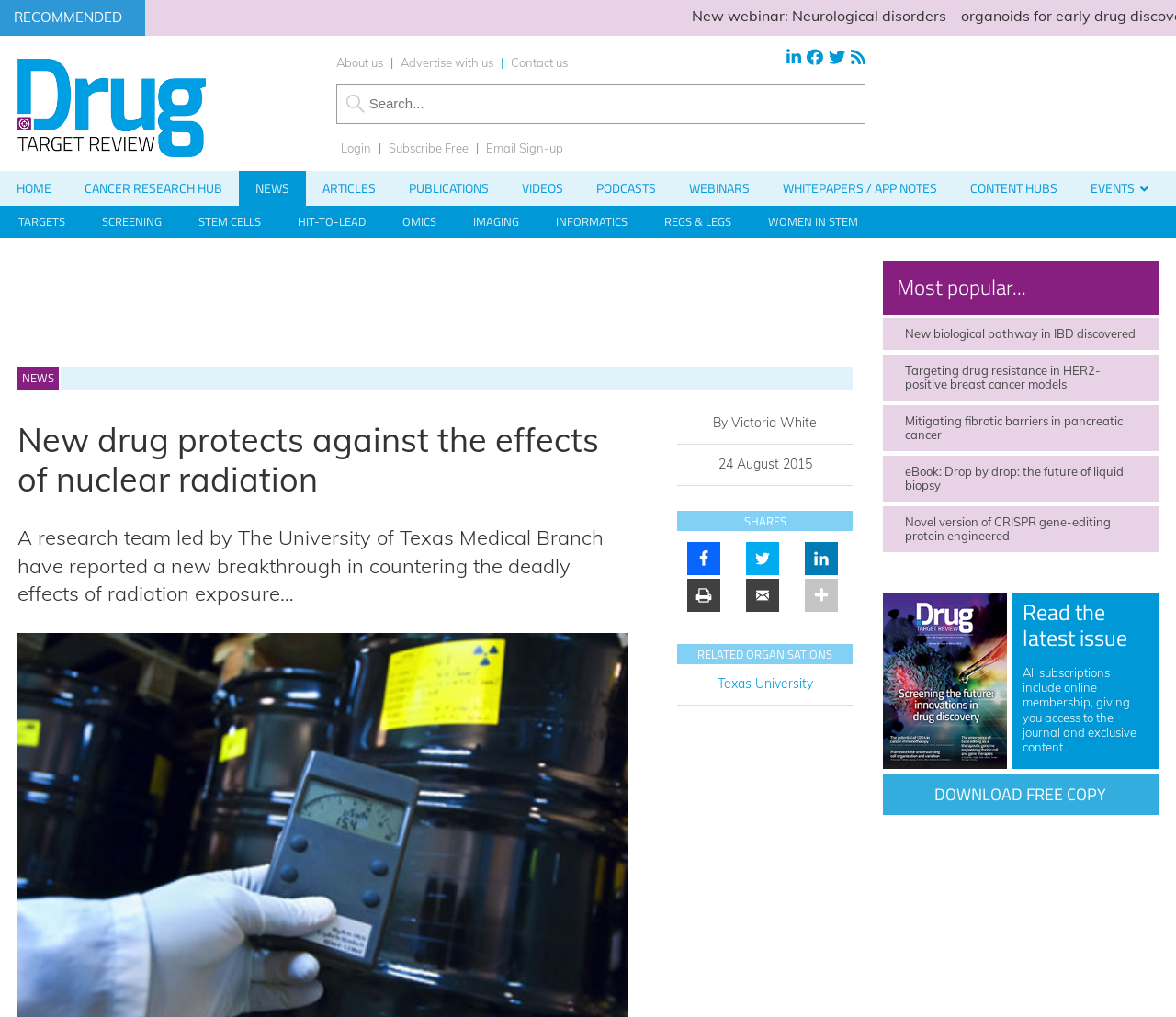Give a short answer to this question using one word or a phrase:
What is the main category of the news article?

Cancer research